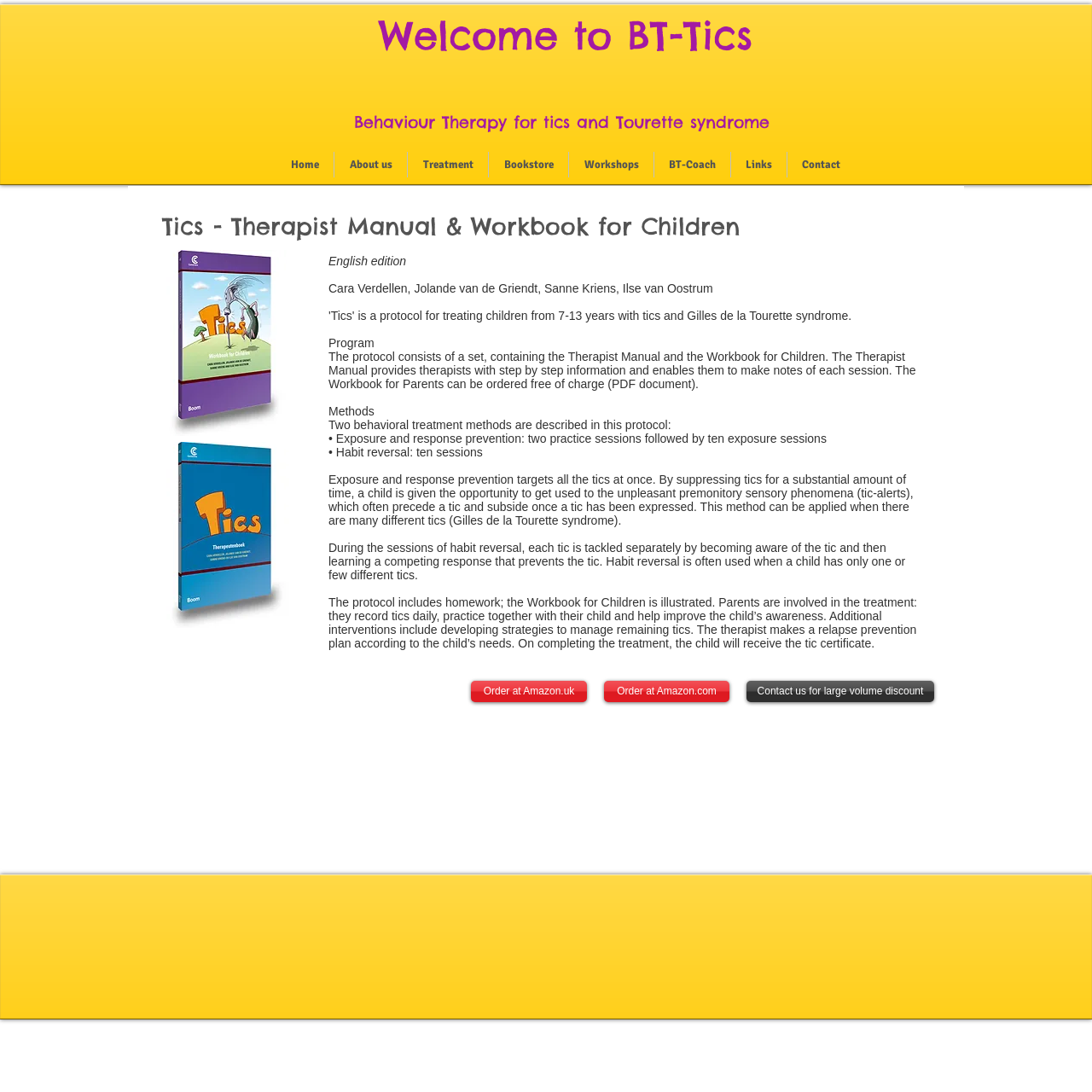Locate the bounding box coordinates for the element described below: "Order at Amazon.uk". The coordinates must be four float values between 0 and 1, formatted as [left, top, right, bottom].

[0.431, 0.623, 0.538, 0.643]